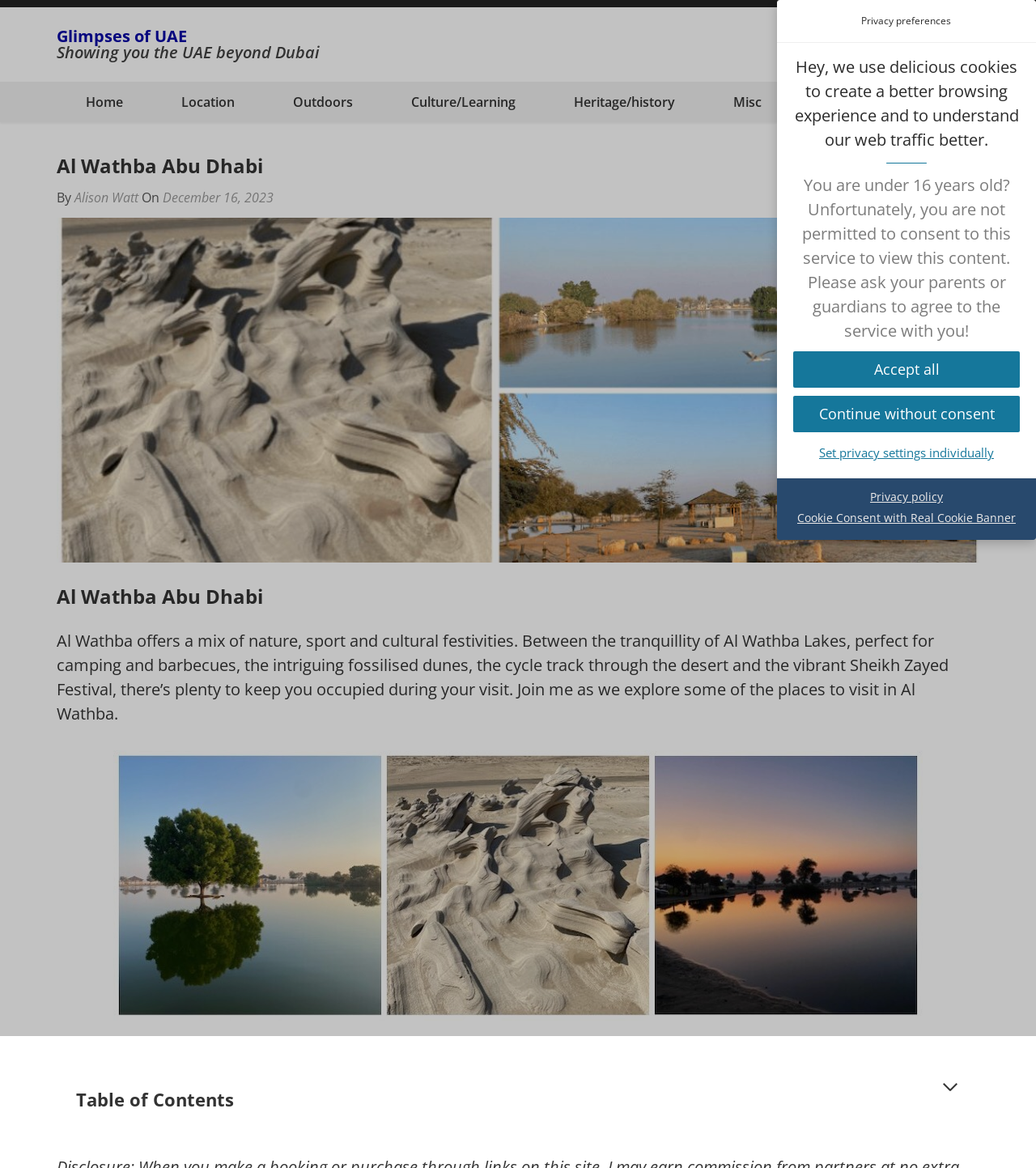What is the age restriction for consenting to the service?
Please give a detailed and thorough answer to the question, covering all relevant points.

According to the website, users under 16 years old are not permitted to consent to the service and are advised to ask their parents or guardians to agree to the service with them.